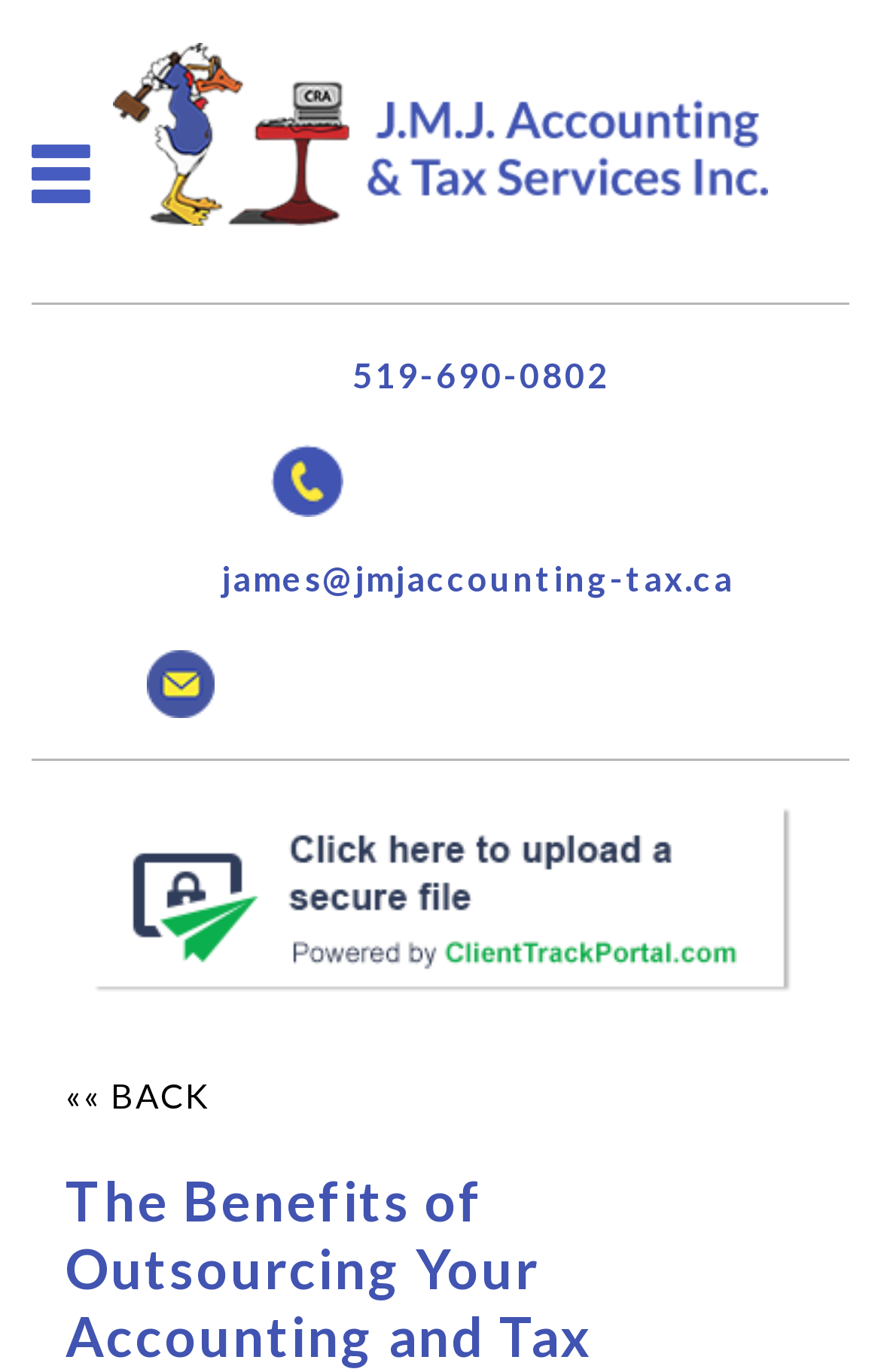What is the direction of the '«« BACK' link?
Kindly answer the question with as much detail as you can.

I inferred the direction of the '«« BACK' link by its text, which contains double left arrow characters. This suggests that the link is for navigating backwards, likely to a previous page or section.